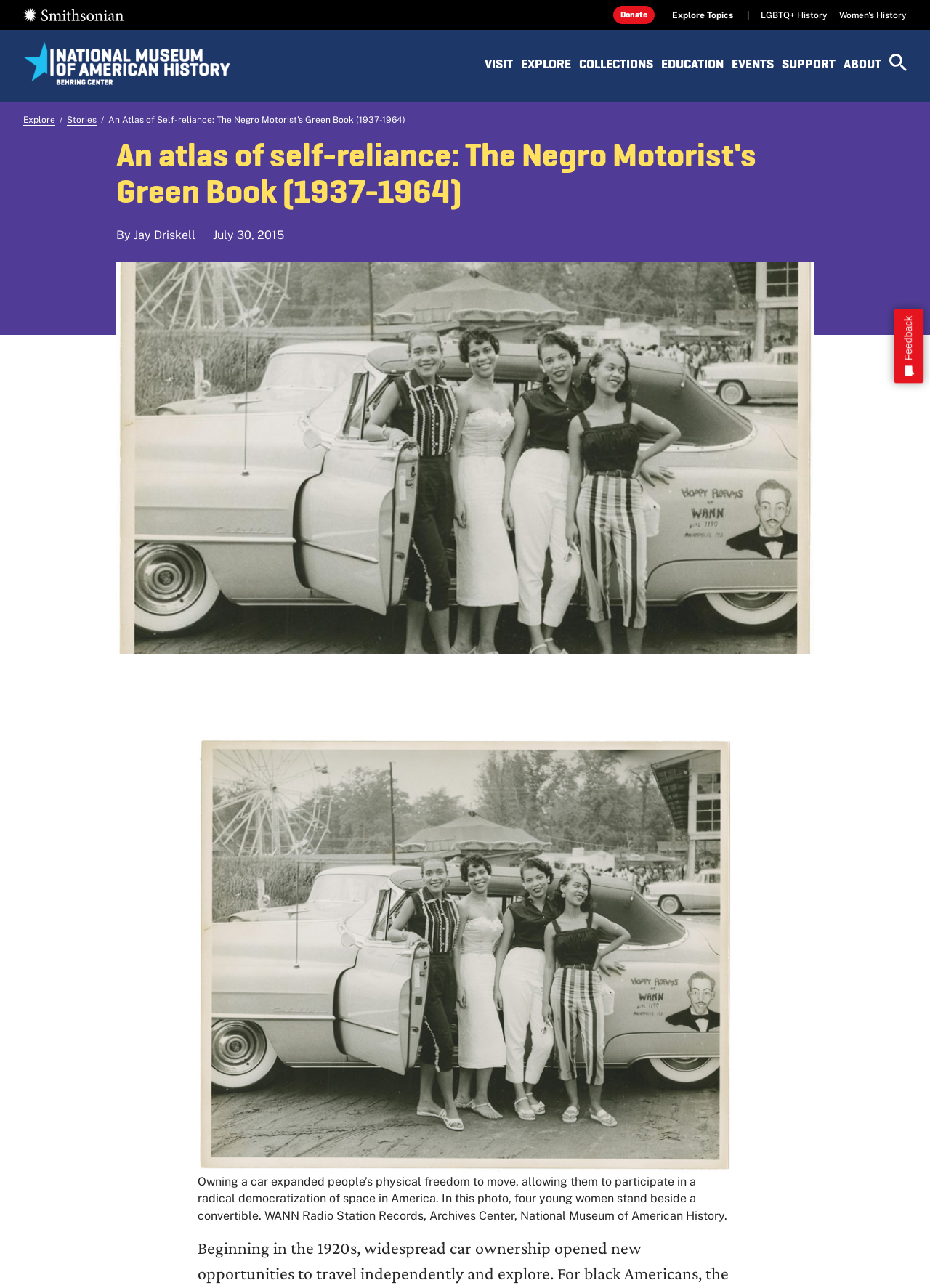Give a succinct answer to this question in a single word or phrase: 
What is the name of the museum?

National Museum of American History